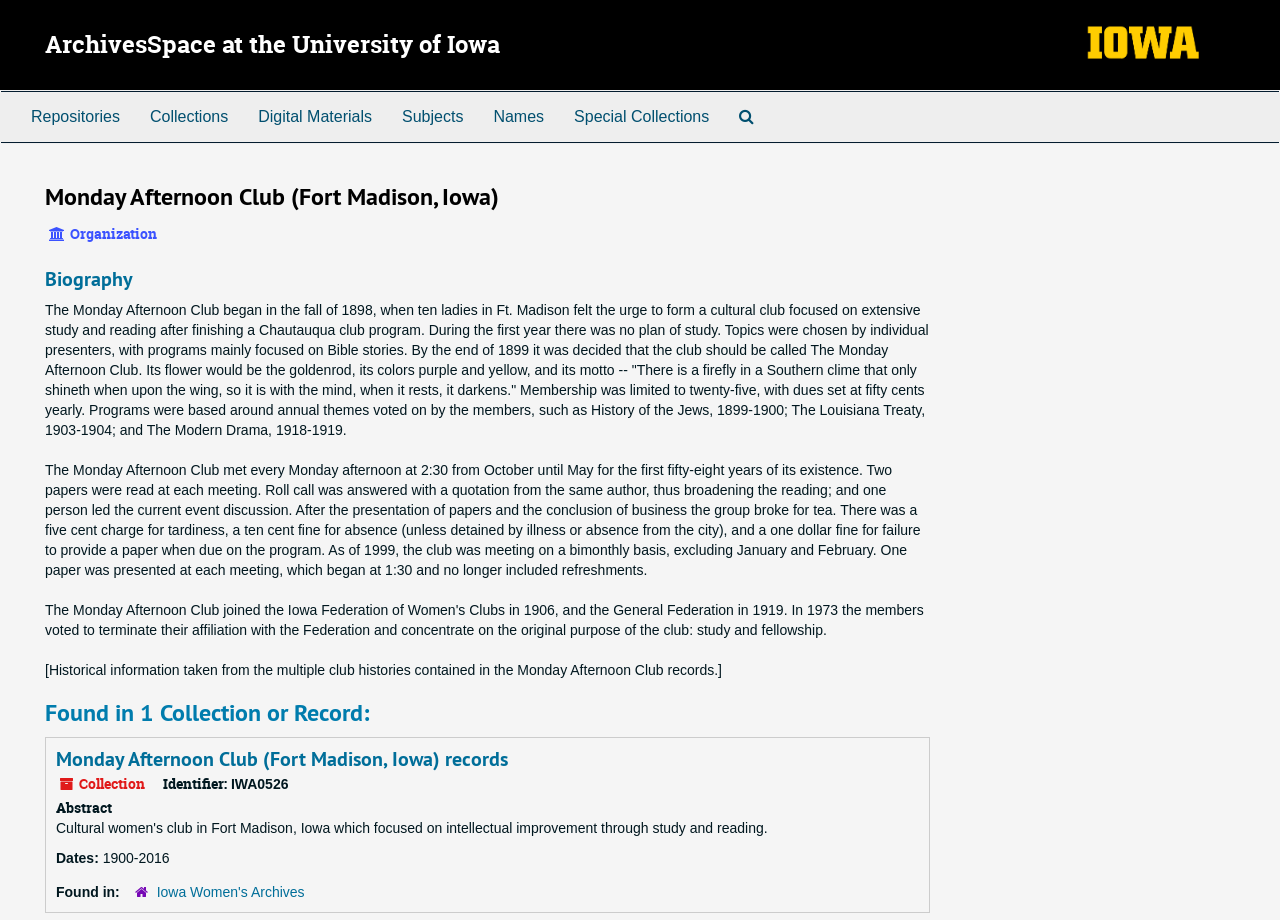Could you find the bounding box coordinates of the clickable area to complete this instruction: "Go to the 'Iowa Women's Archives'"?

[0.122, 0.961, 0.238, 0.978]